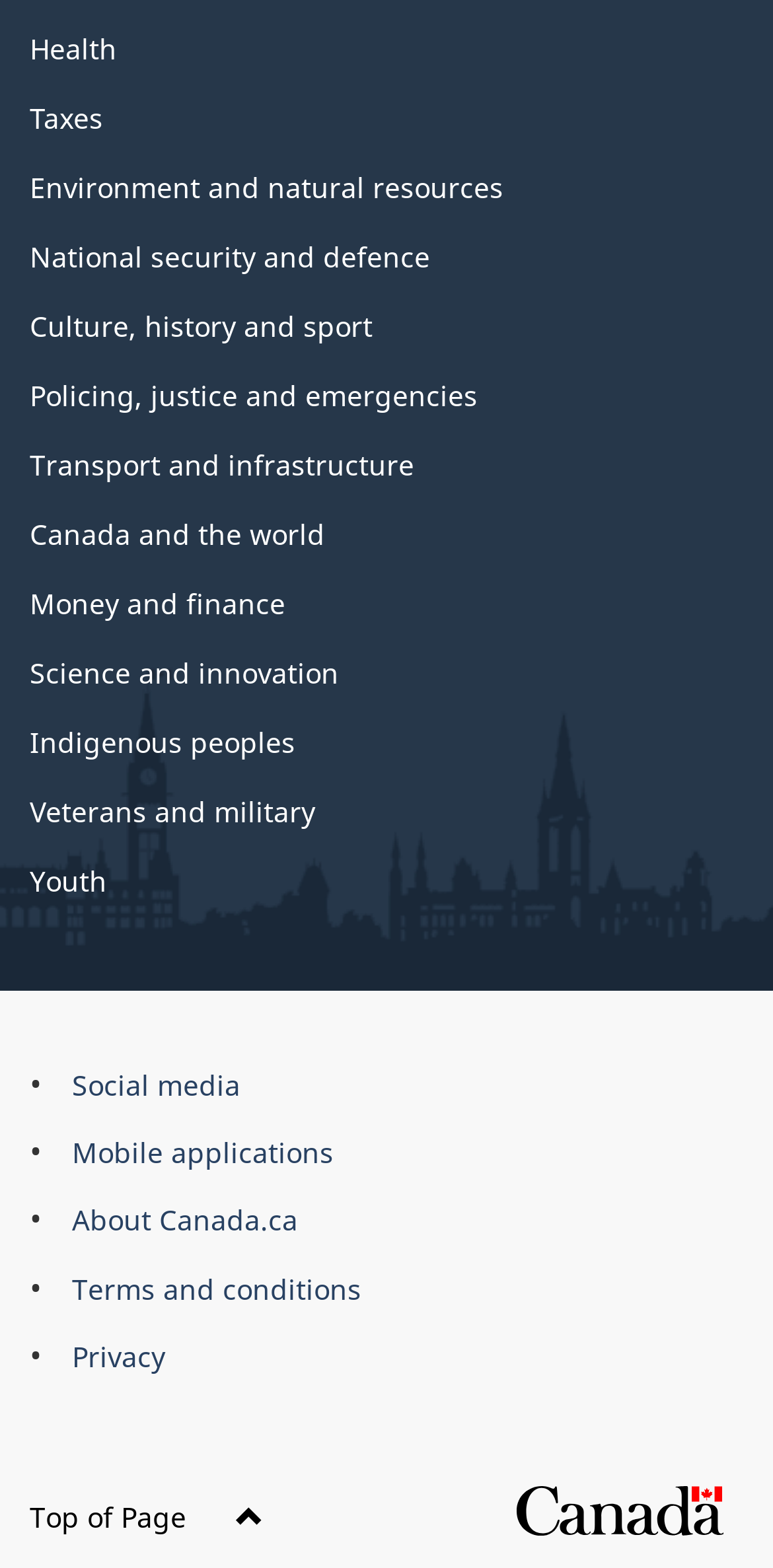Please identify the bounding box coordinates of the region to click in order to complete the task: "explore chemistry projects". The coordinates must be four float numbers between 0 and 1, specified as [left, top, right, bottom].

None